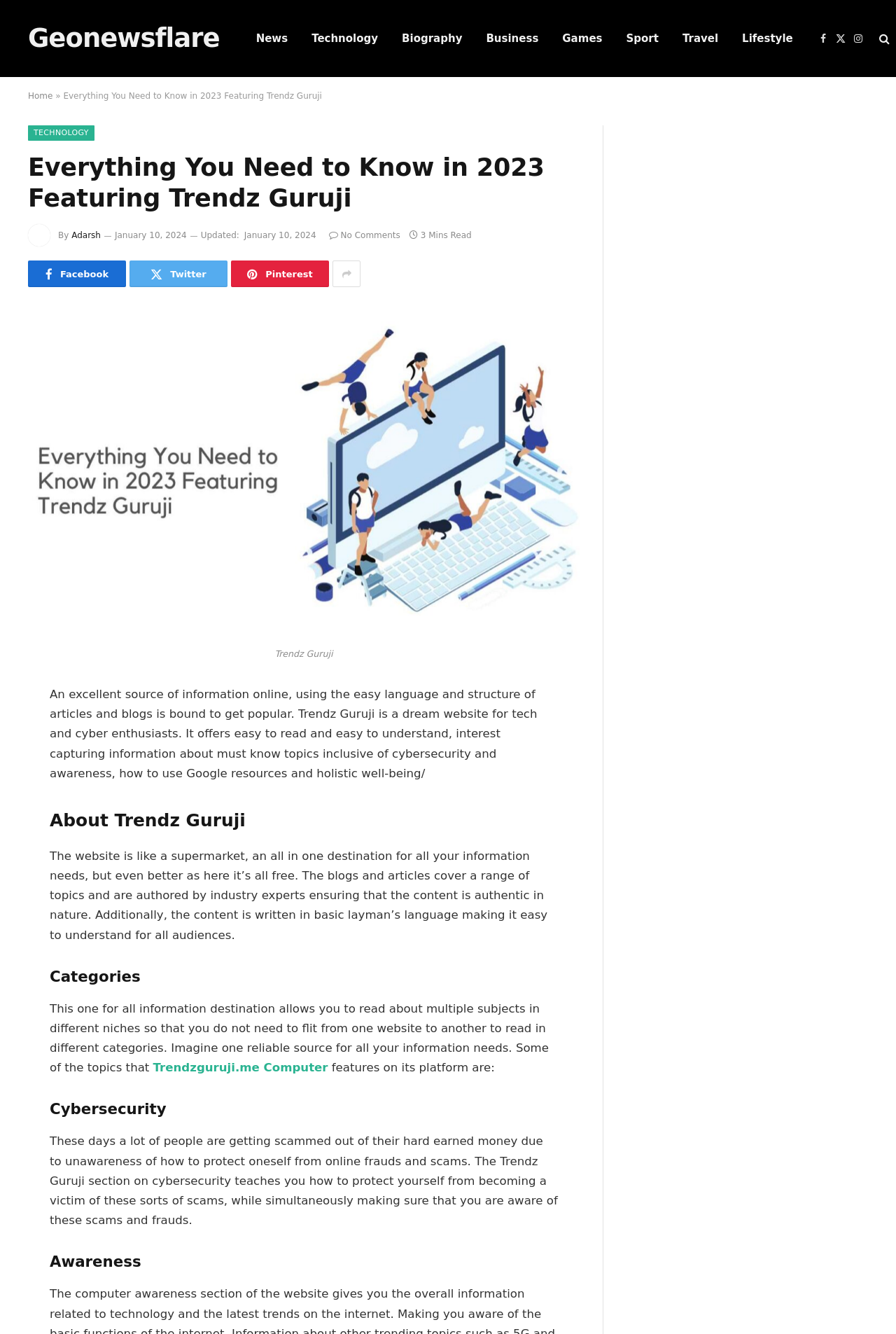Given the webpage screenshot, identify the bounding box of the UI element that matches this description: "Travel".

[0.748, 0.0, 0.815, 0.058]